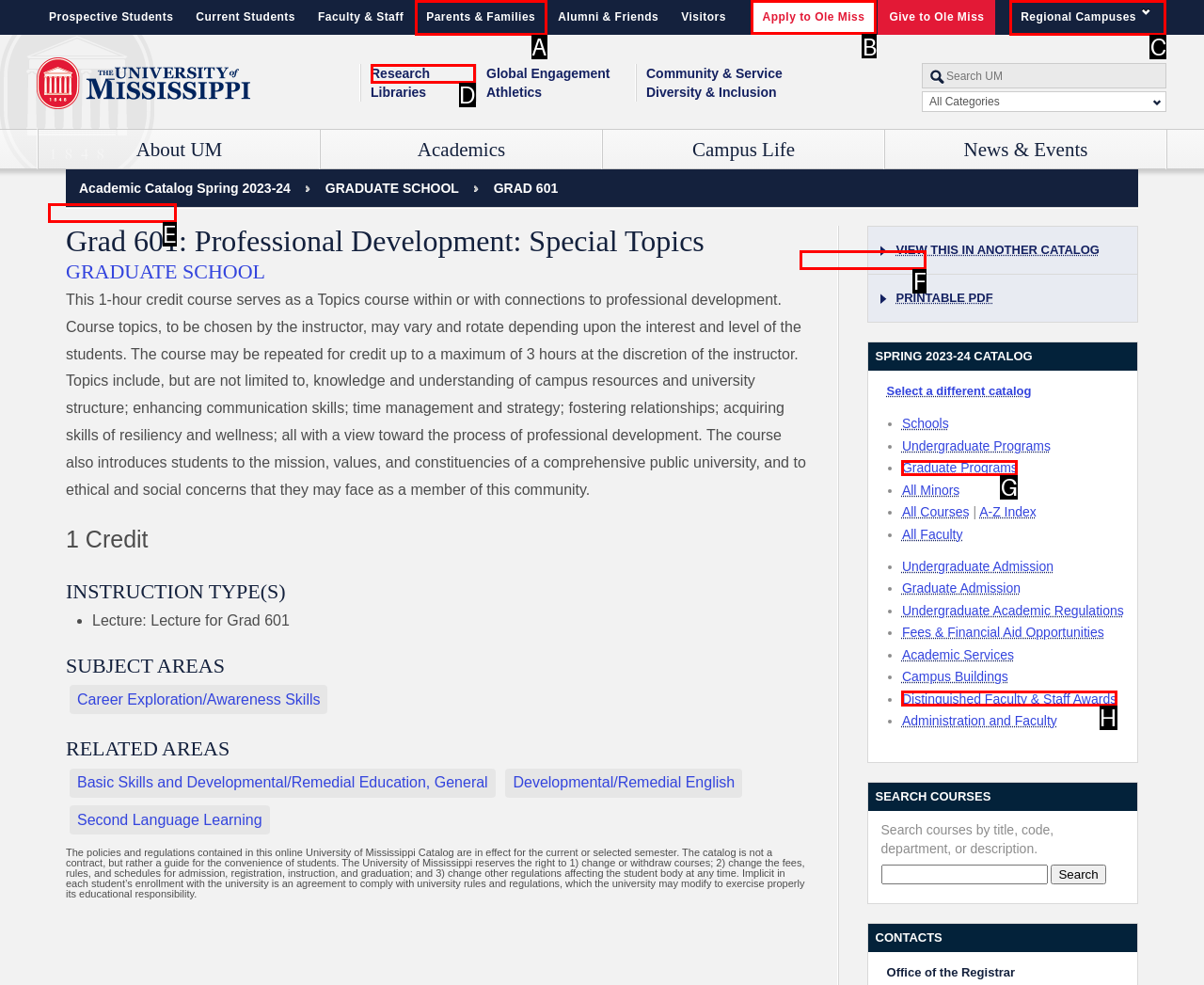Choose the HTML element to click for this instruction: Apply to Ole Miss Answer with the letter of the correct choice from the given options.

B